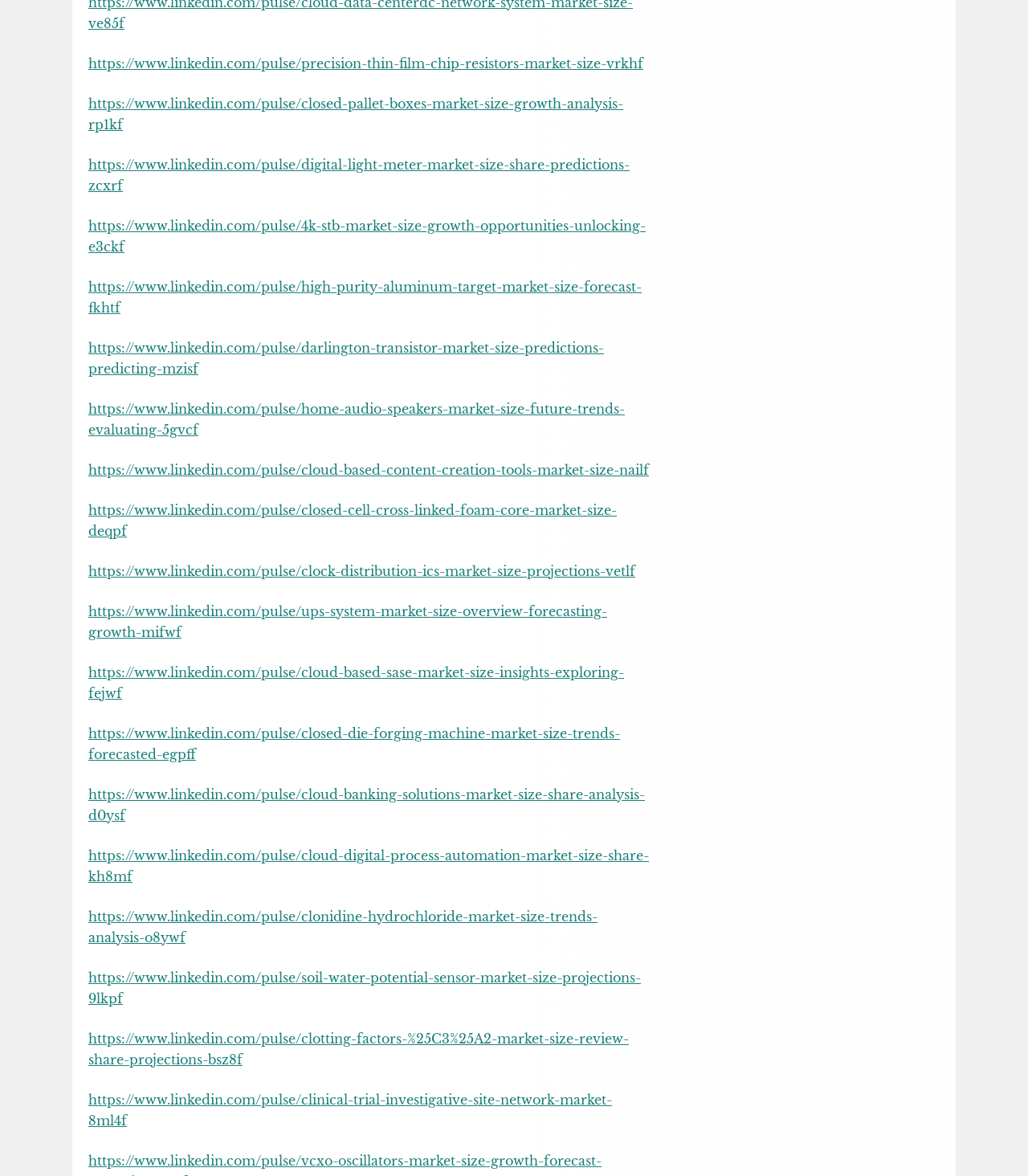Please locate the clickable area by providing the bounding box coordinates to follow this instruction: "Read about digital light meter market size".

[0.086, 0.133, 0.612, 0.164]